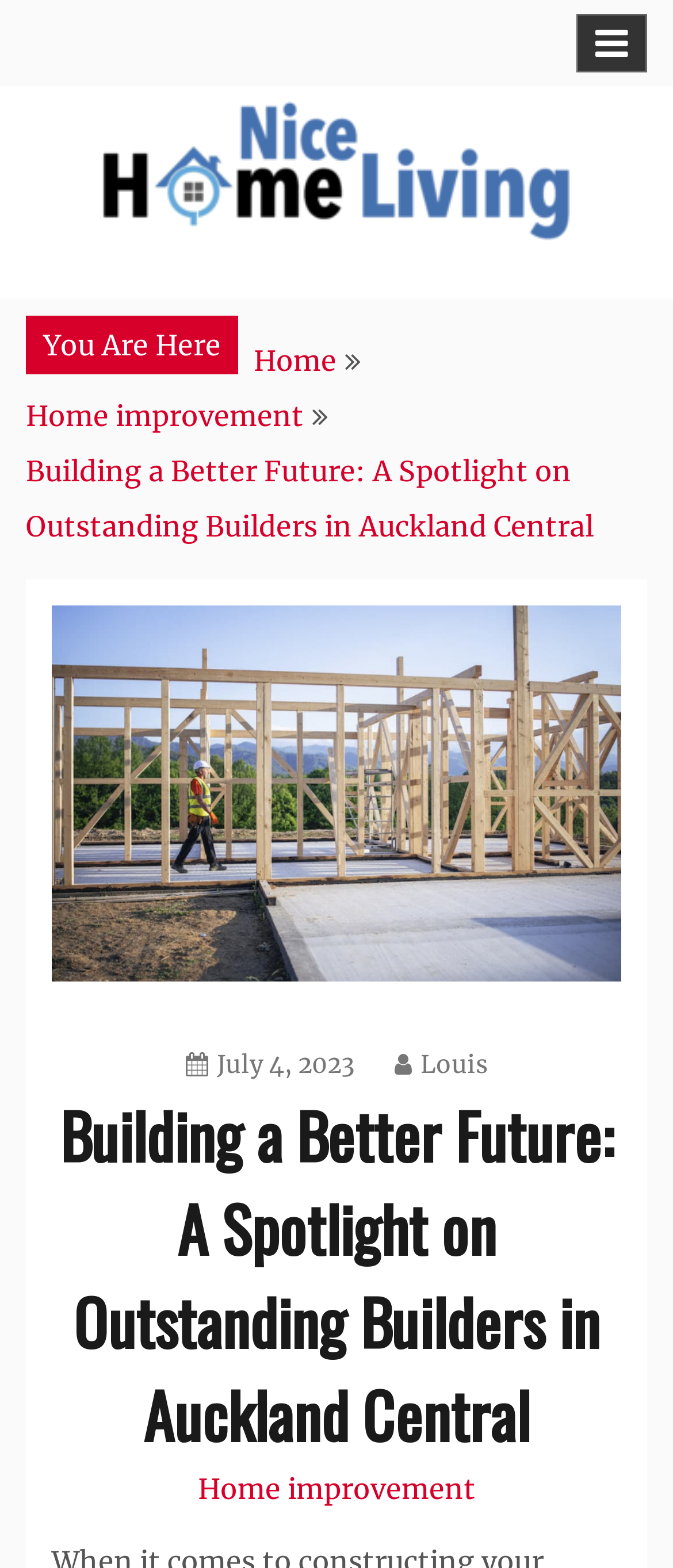What is the principal heading displayed on the webpage?

Building a Better Future: A Spotlight on Outstanding Builders in Auckland Central